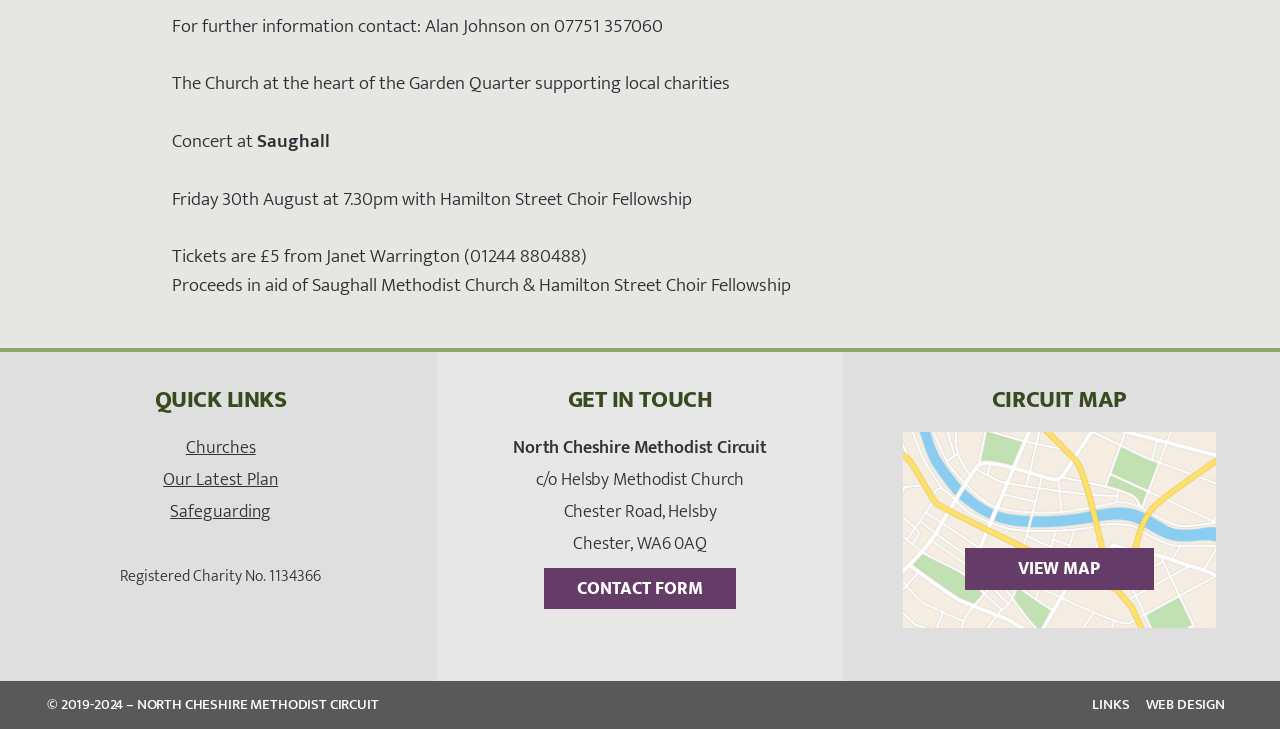Can you give a detailed response to the following question using the information from the image? What is the contact number for further information?

The contact number for further information can be found in the static text element at the top of the webpage, which reads 'For further information contact: Alan Johnson on 07751 357060'.